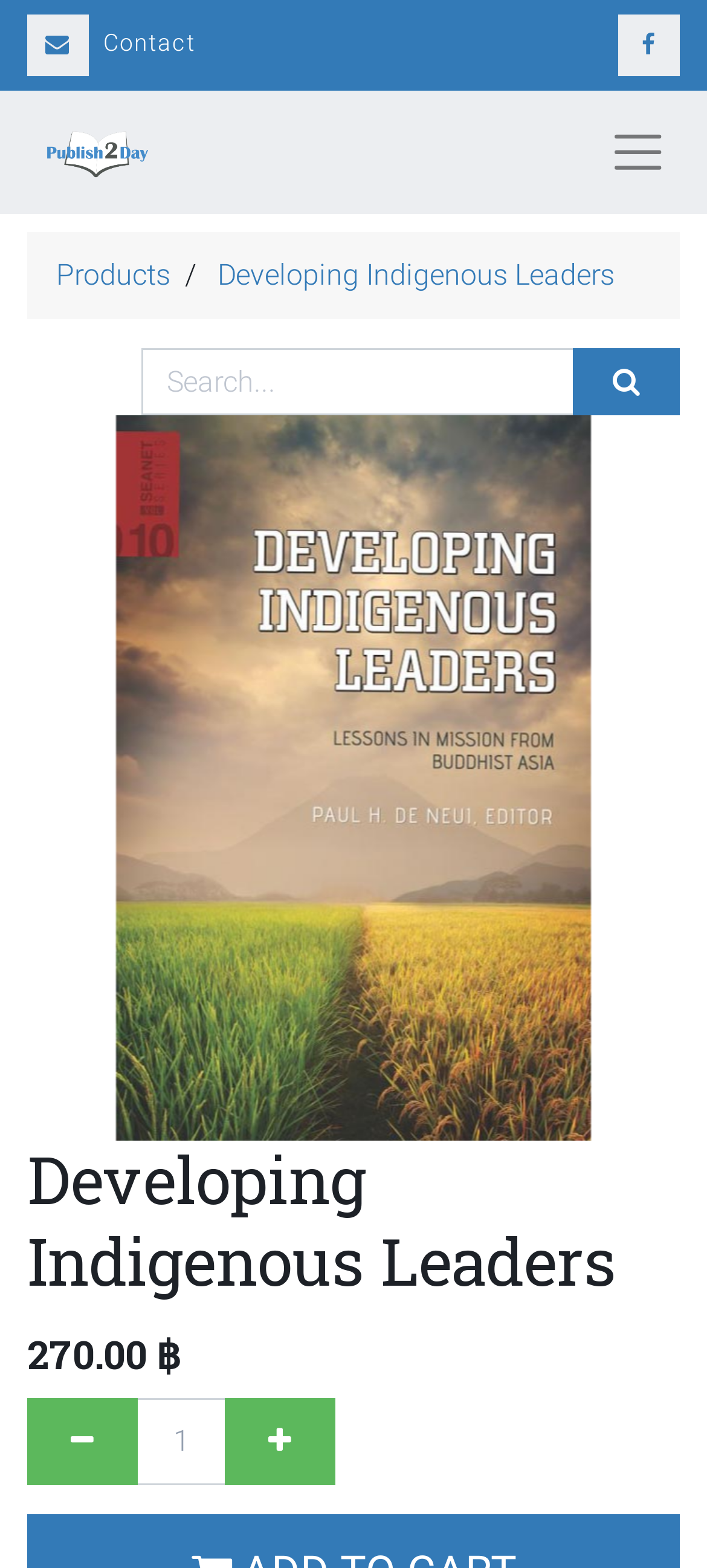Based on the image, please respond to the question with as much detail as possible:
What are the two buttons below the search bar?

The two buttons below the search bar are 'Products' and 'Developing Indigenous Leaders', which are likely navigation buttons to different sections of the website.